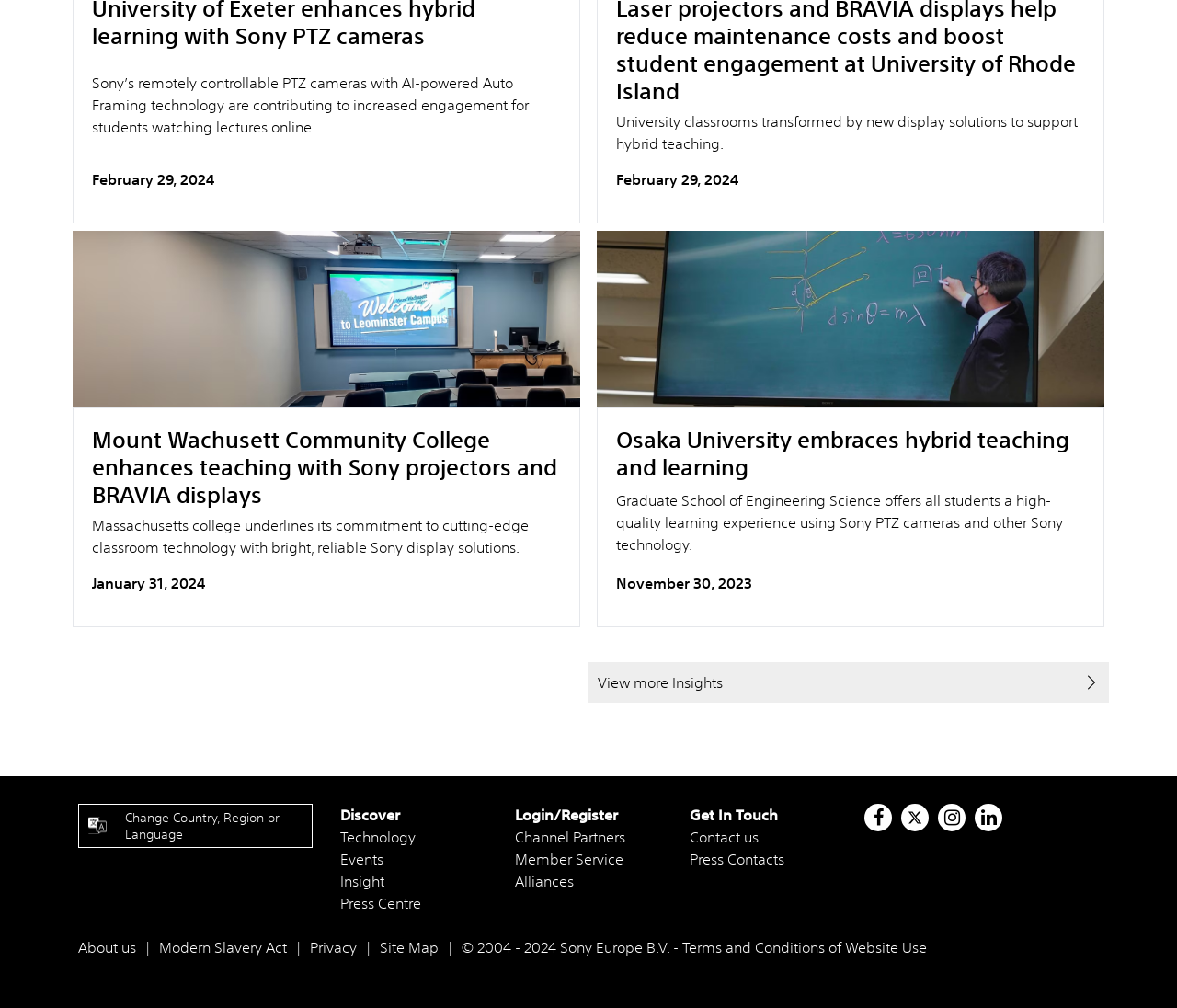Can you look at the image and give a comprehensive answer to the question:
What is the purpose of the button 'Change Country, Region or Language'?

The button 'Change Country, Region or Language' is likely used to change the user's location settings, allowing them to view content specific to their region or language.